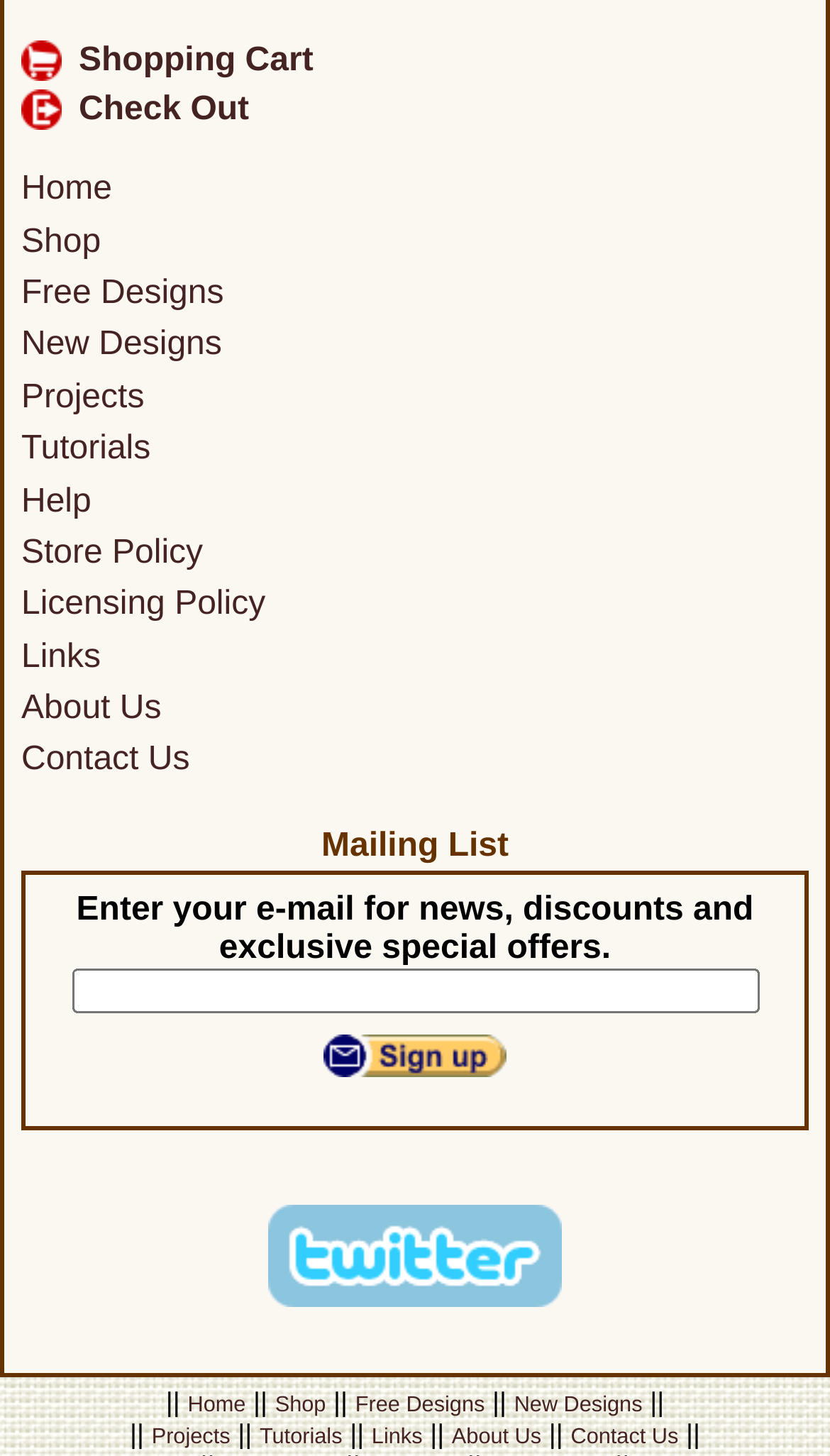What is the purpose of the textbox?
Look at the image and respond to the question as thoroughly as possible.

I found a textbox with a label 'Your E-mail' and a button 'Sign Up Button' nearby, which suggests that the purpose of the textbox is to enter an email address, likely for a mailing list or newsletter.